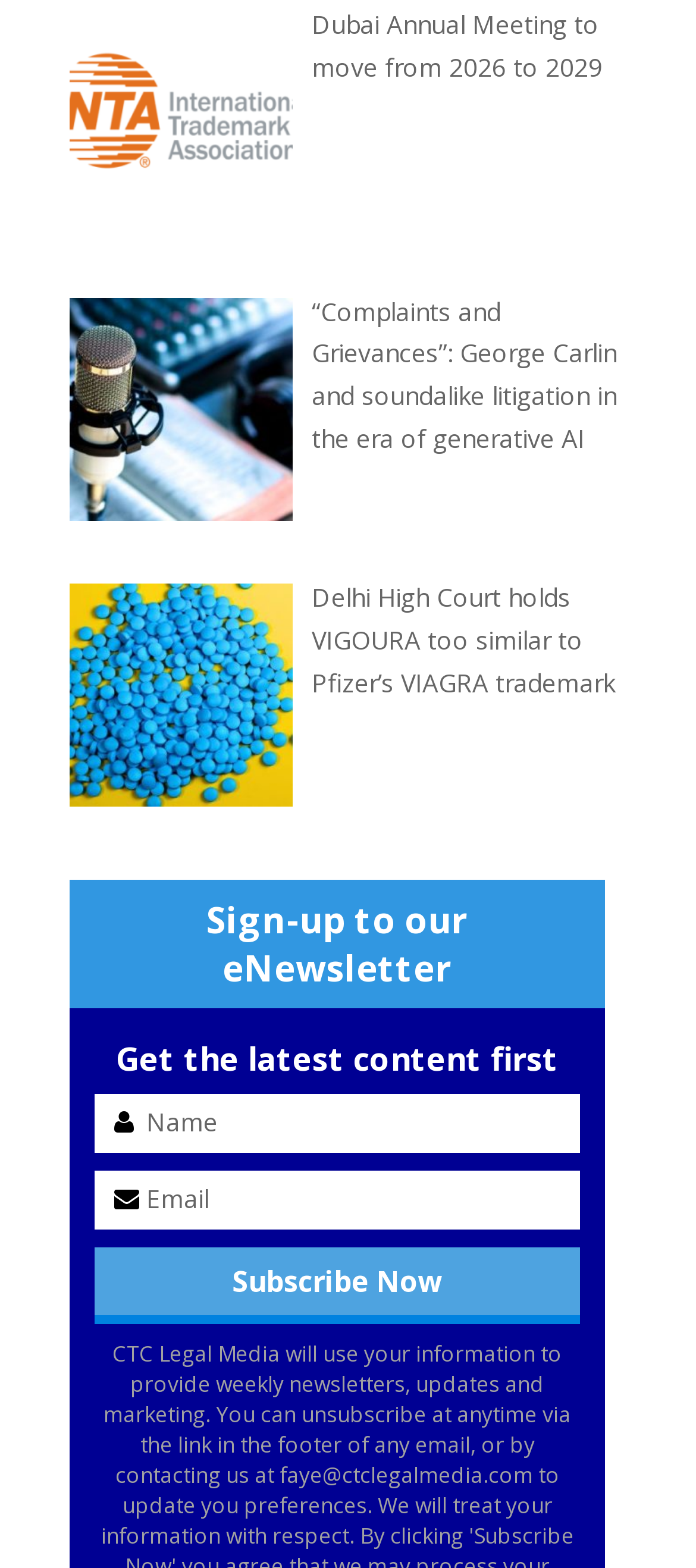How many links are on the webpage?
Please provide a single word or phrase as the answer based on the screenshot.

3